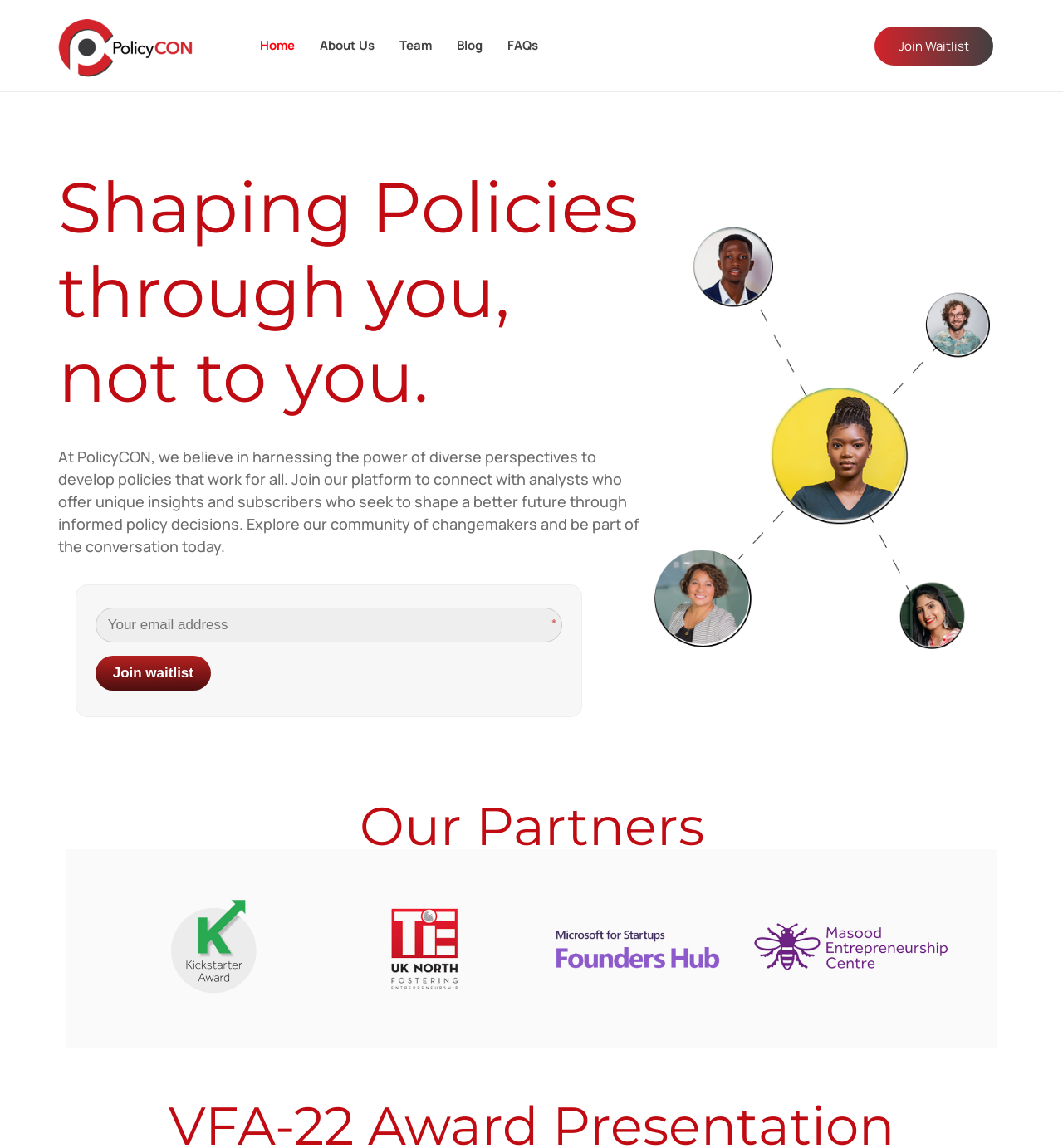Refer to the screenshot and answer the following question in detail:
How many partners are displayed on the webpage?

There are four partner logos displayed on the webpage, namely Kickstarter, Tie, Microsoft for Startups, and Masood.